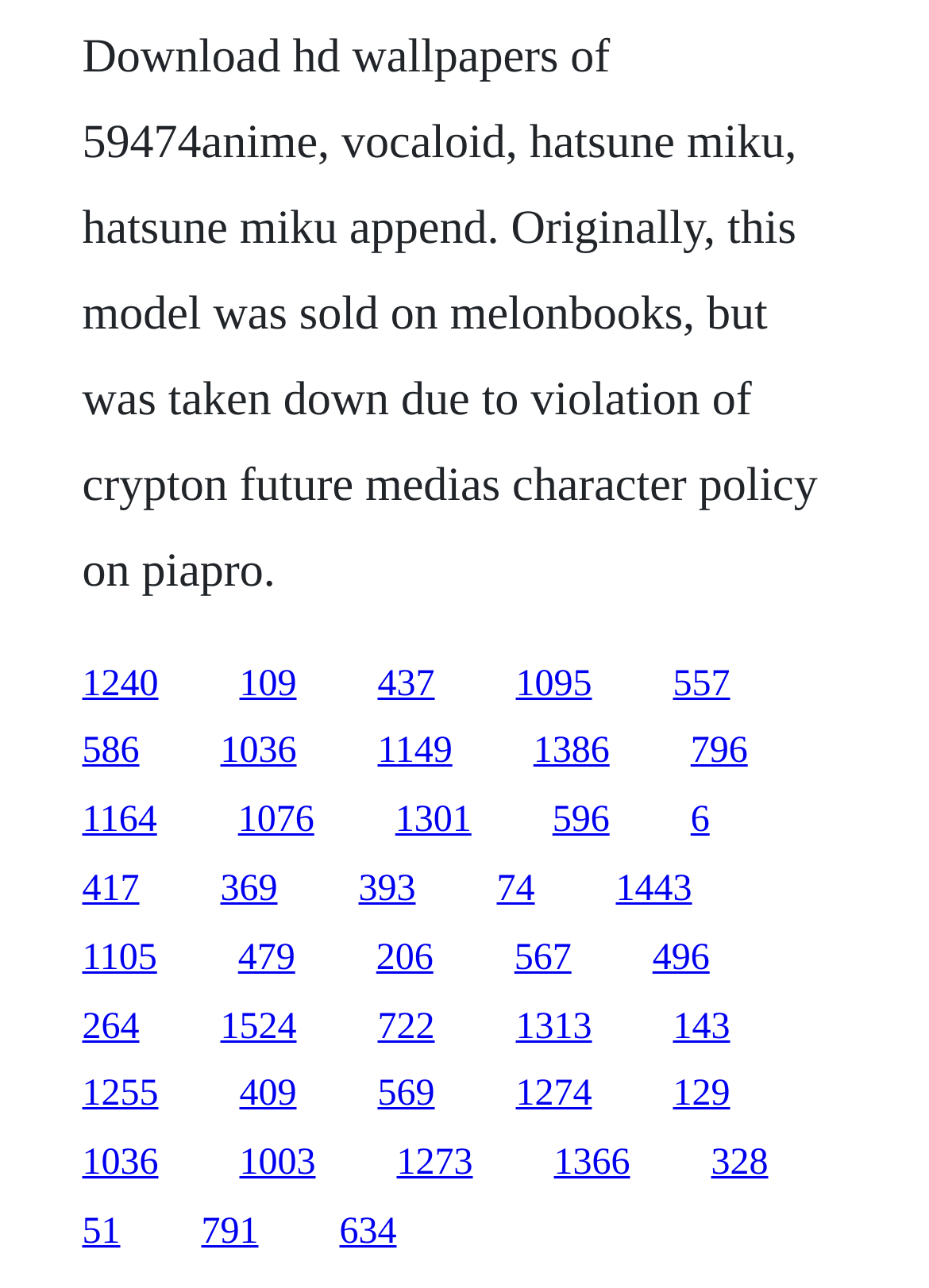Give the bounding box coordinates for this UI element: "1164". The coordinates should be four float numbers between 0 and 1, arranged as [left, top, right, bottom].

[0.088, 0.621, 0.169, 0.653]